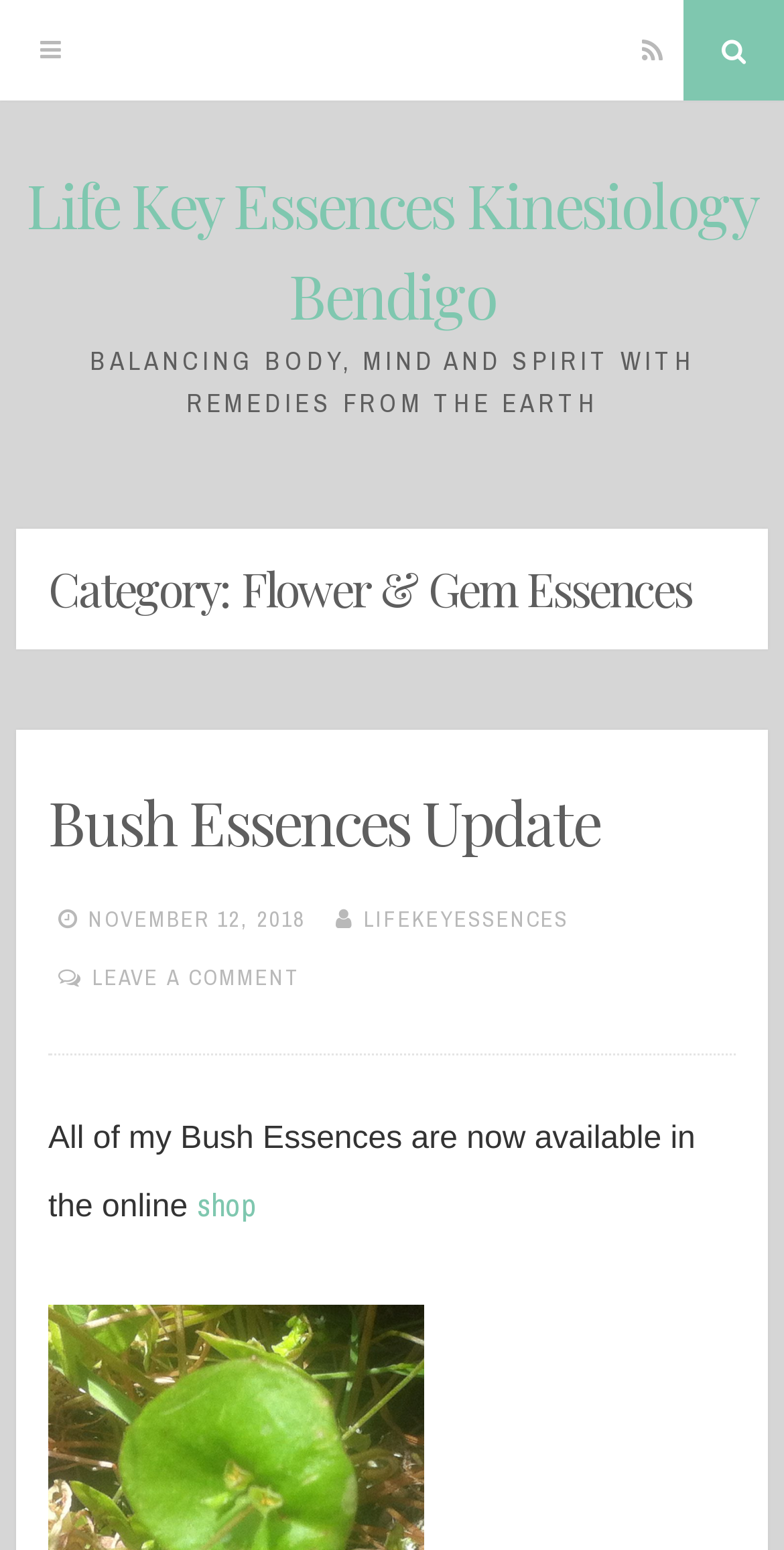Please provide a one-word or phrase answer to the question: 
What is the purpose of the remedies mentioned on this page?

Balancing body, mind, and spirit